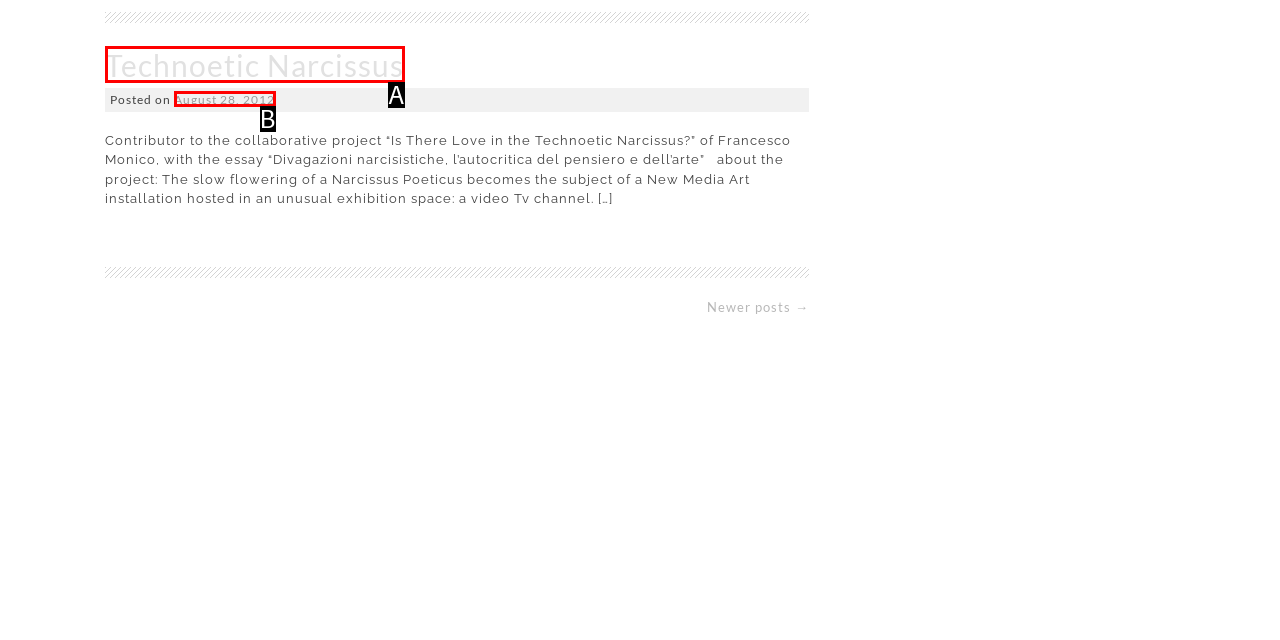Determine which HTML element matches the given description: Technoetic Narcissus. Provide the corresponding option's letter directly.

A